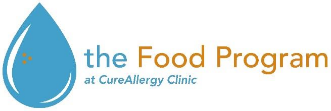Examine the image carefully and respond to the question with a detailed answer: 
What is the font style of the text?

The text is presented in a modern font, with 'the Food Program' in lowercase, distinguished by a rich orange color, while 'at Cure Allergy Clinic' appears in a smaller font below.